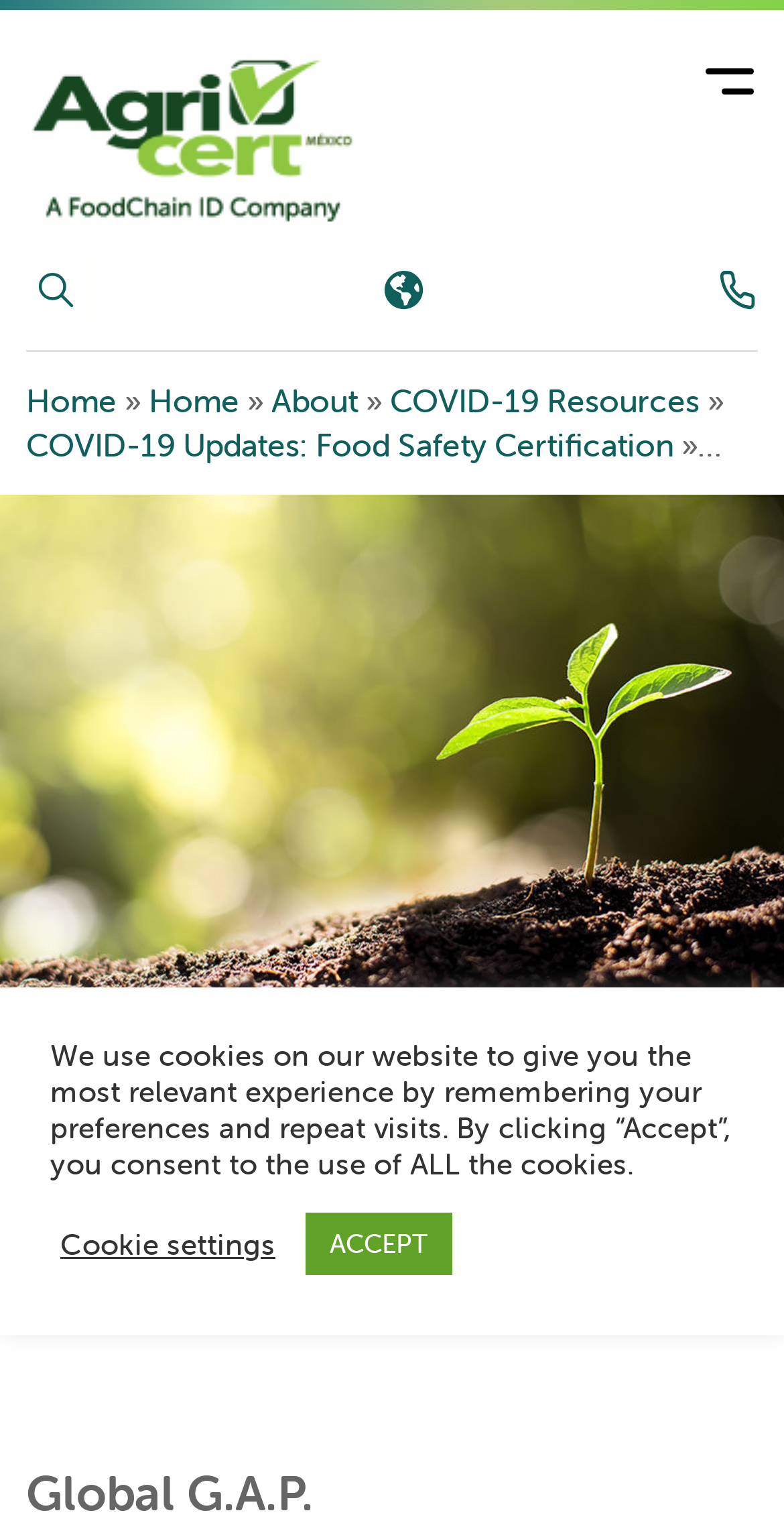Can you find the bounding box coordinates for the element that needs to be clicked to execute this instruction: "Toggle navigation menu"? The coordinates should be given as four float numbers between 0 and 1, i.e., [left, top, right, bottom].

[0.895, 0.037, 0.967, 0.074]